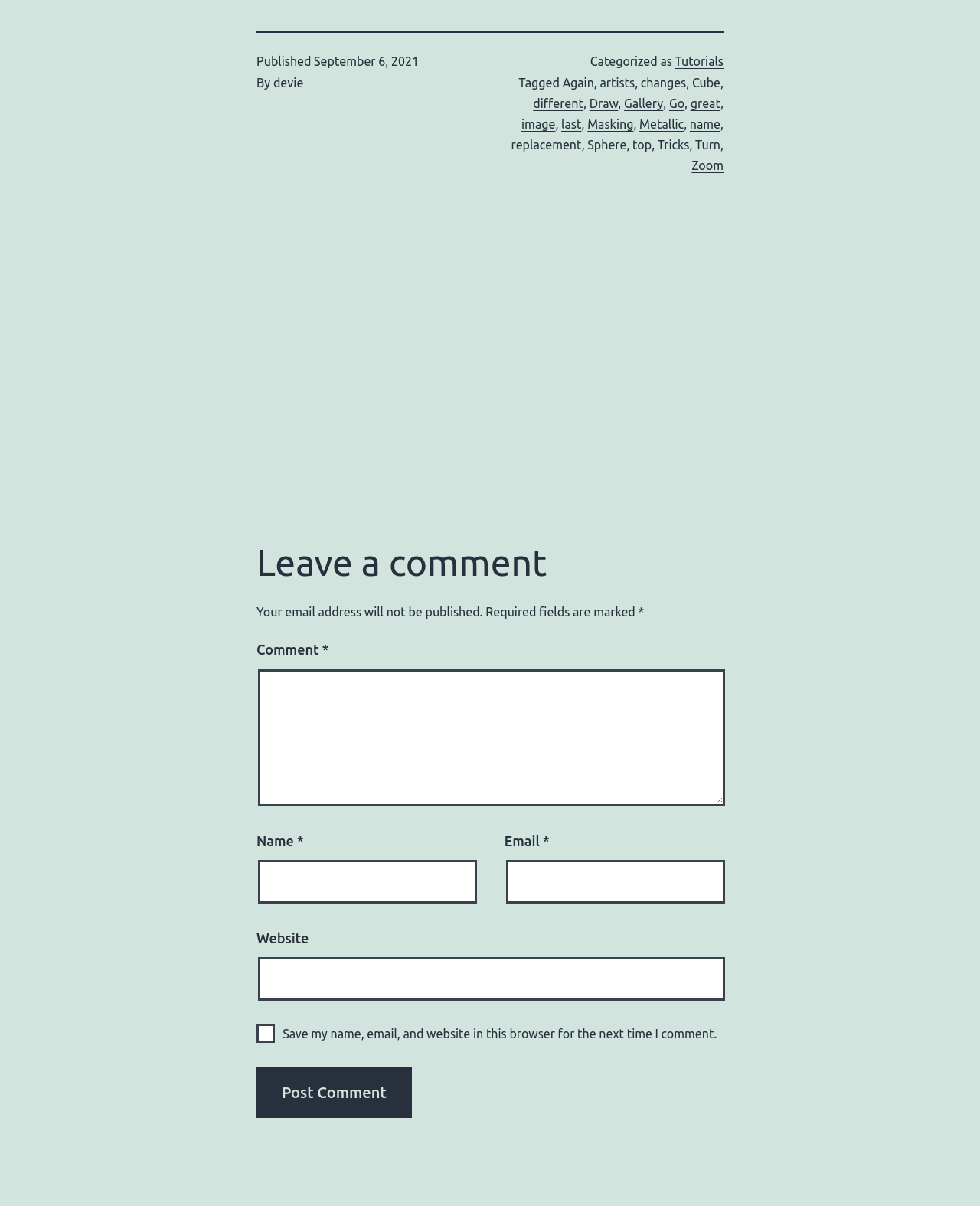Answer the following query concisely with a single word or phrase:
What is the category of the article?

Tutorials